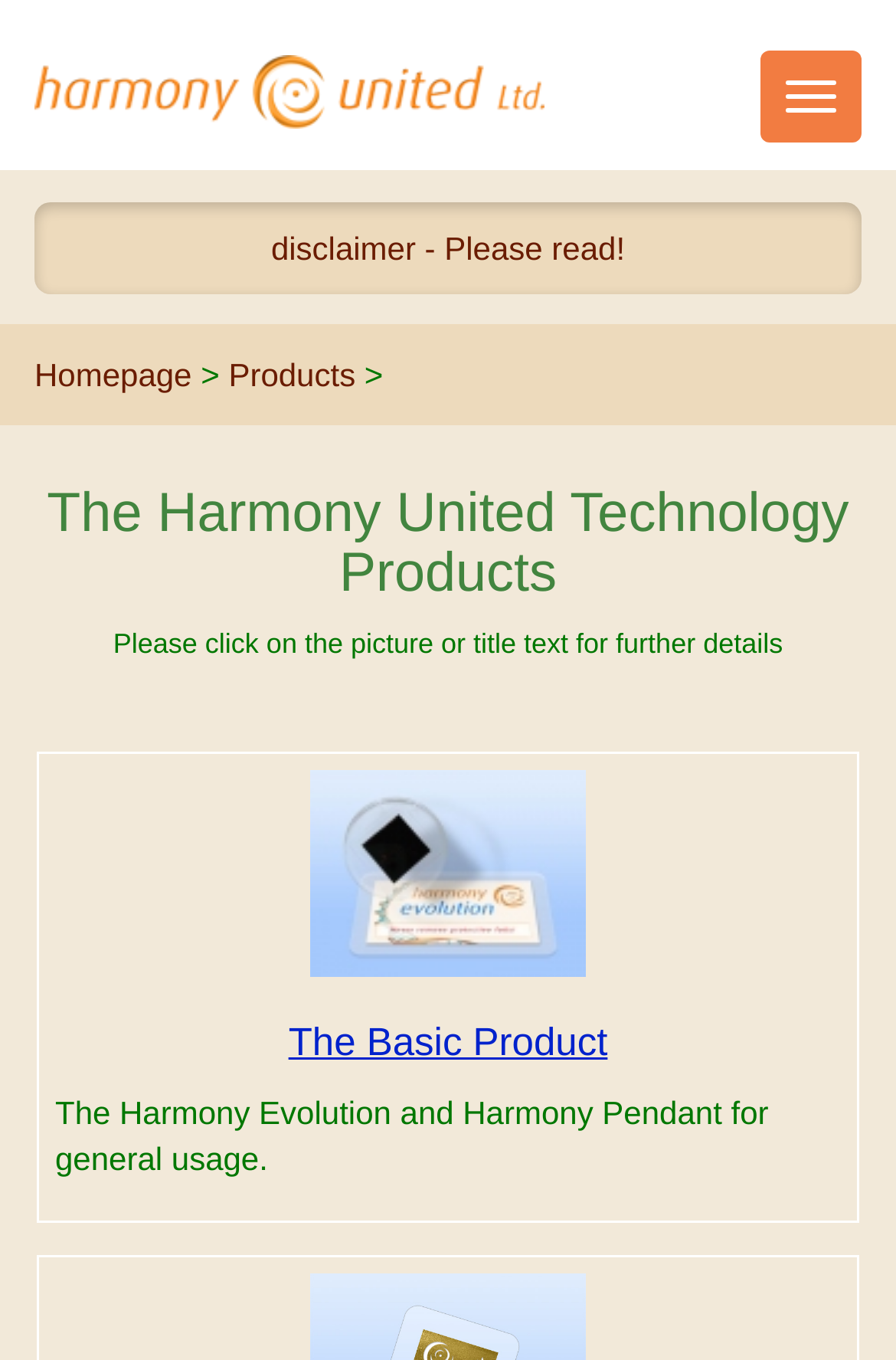Give the bounding box coordinates for the element described by: "disclaimer - Please read!".

[0.038, 0.149, 0.962, 0.216]